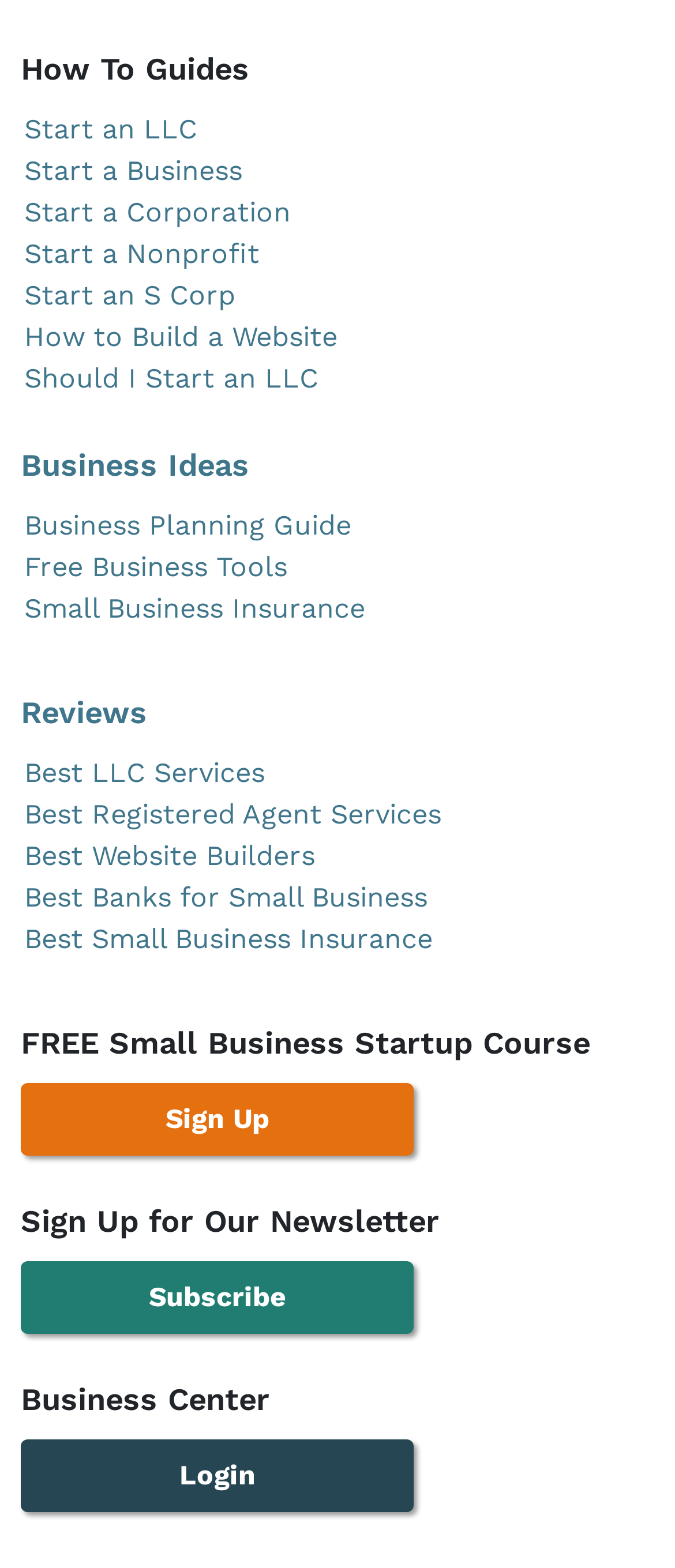Please locate the bounding box coordinates of the element that should be clicked to achieve the given instruction: "Sign Up for the Small Business Startup Course".

[0.031, 0.691, 0.613, 0.737]